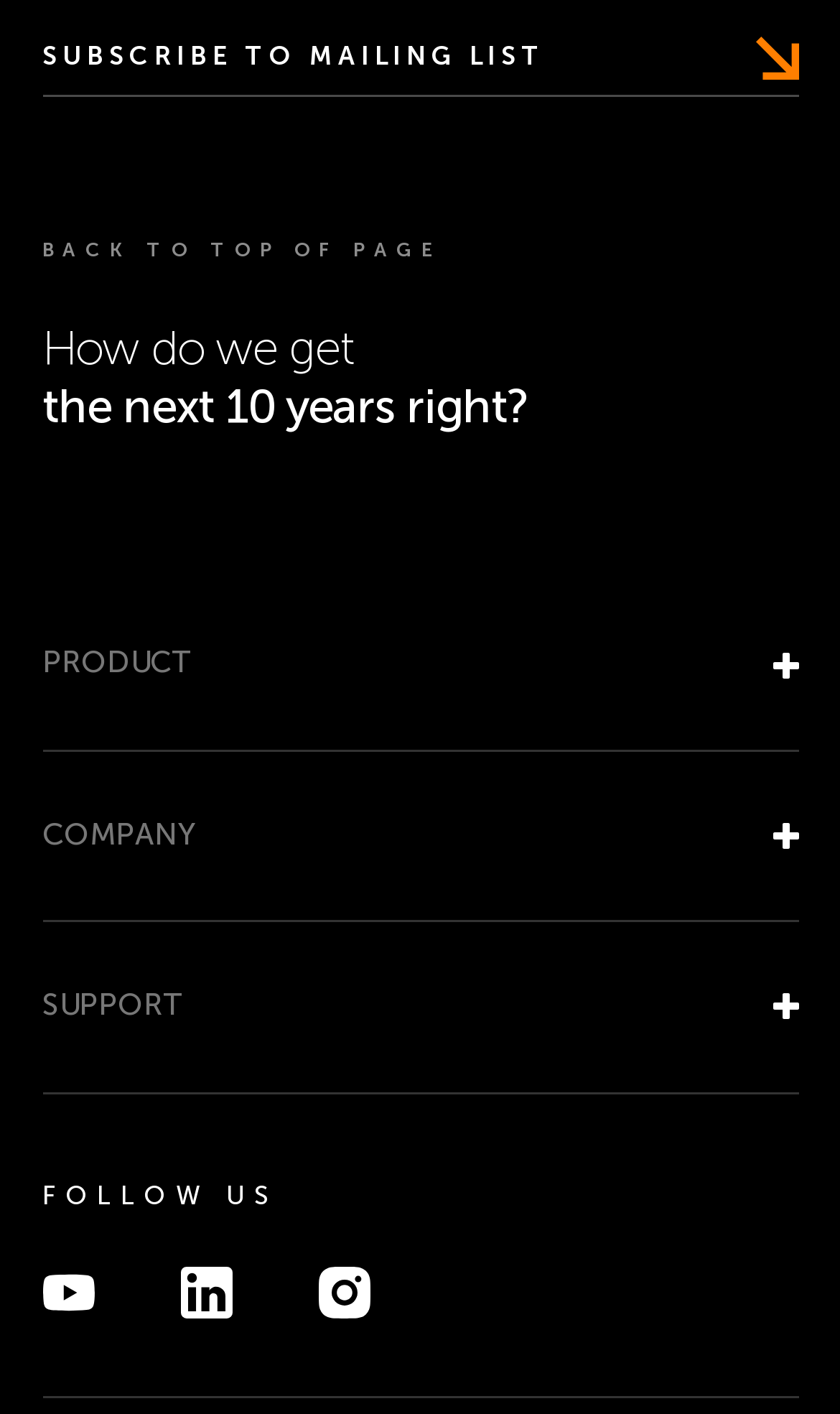How many links are at the bottom of the page?
Using the image as a reference, answer with just one word or a short phrase.

3